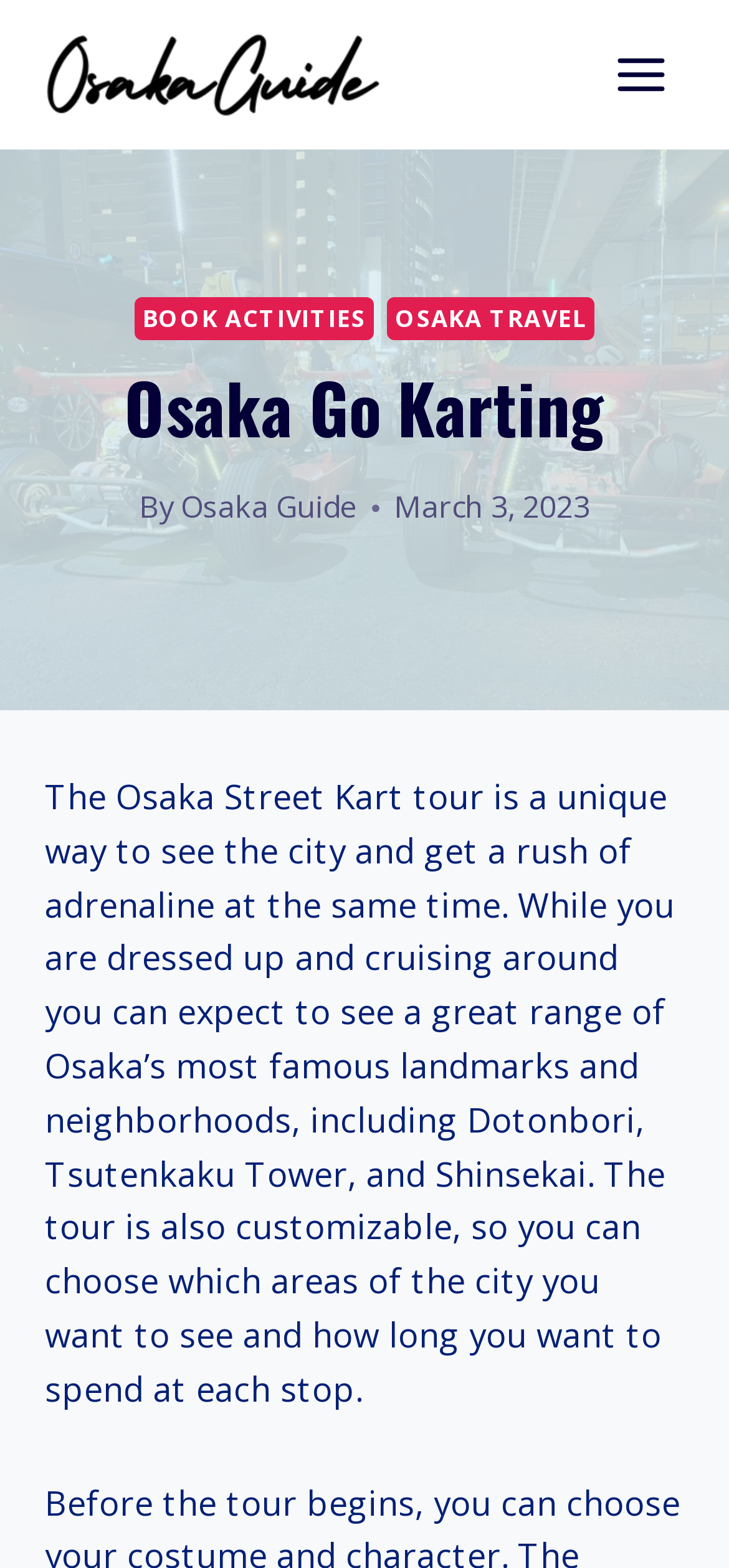Please give a short response to the question using one word or a phrase:
What is the customizable aspect of the Osaka Street Kart tour?

areas of the city and time at each stop